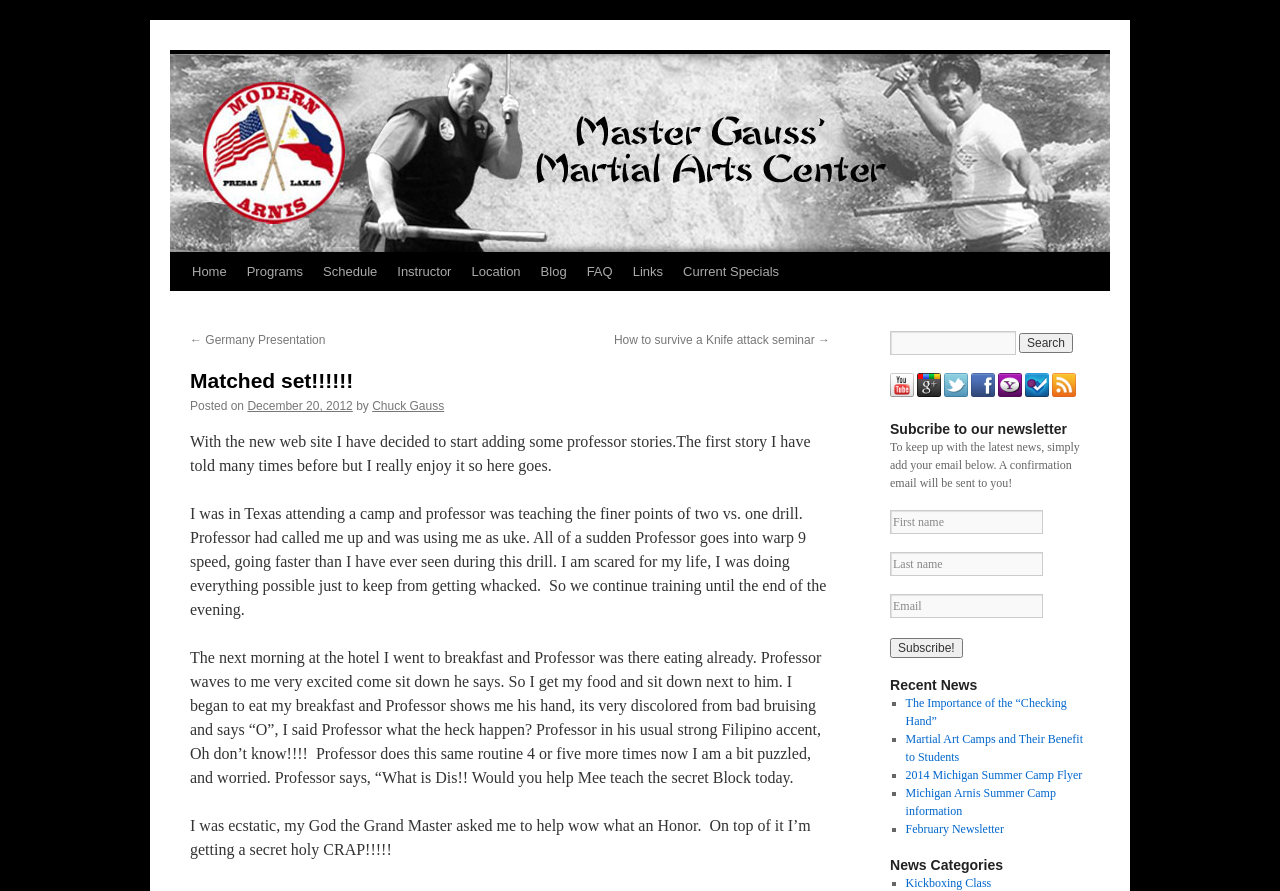How many links are there in the 'News Categories' section?
Based on the screenshot, provide your answer in one word or phrase.

1